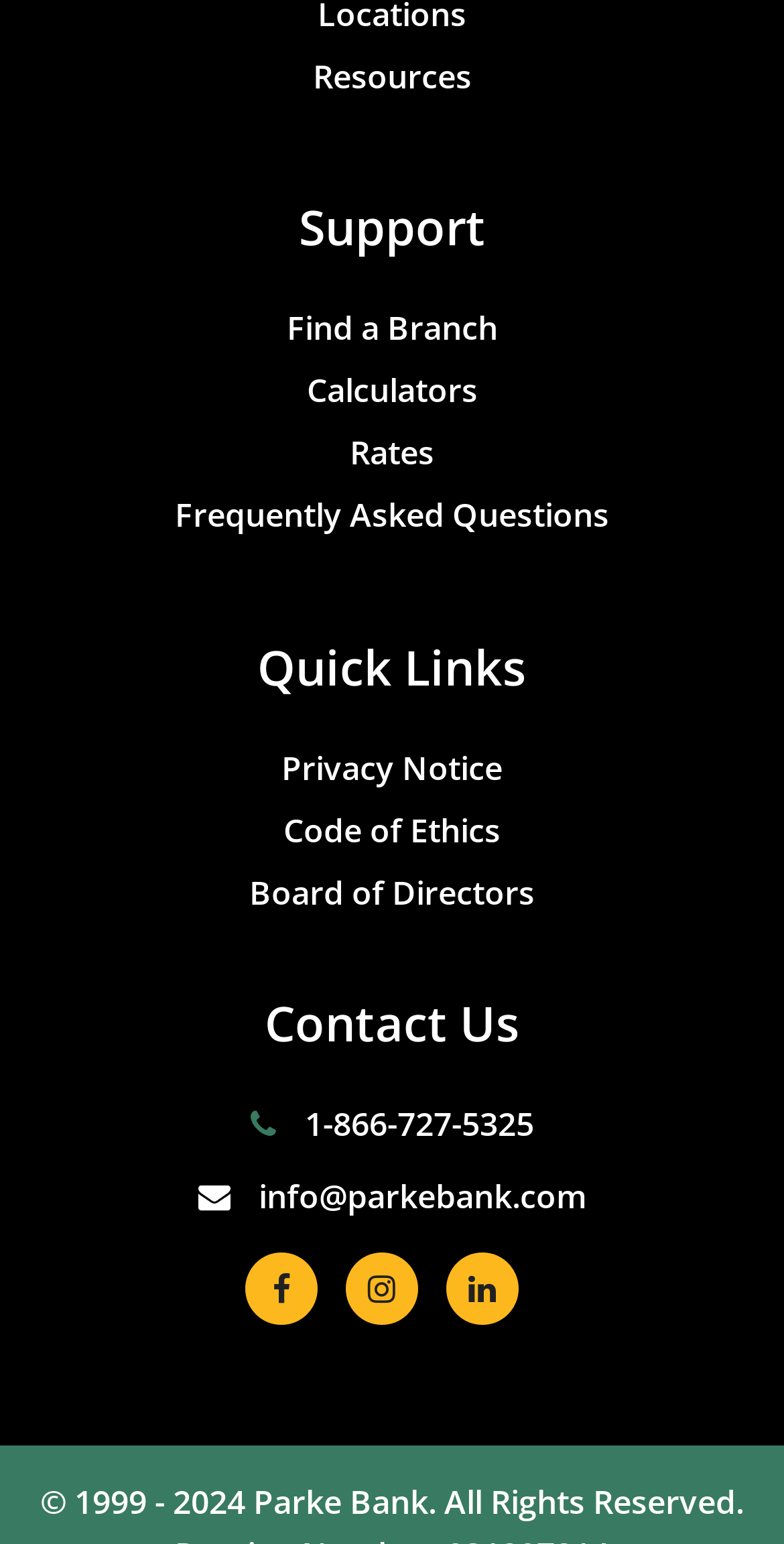Bounding box coordinates are specified in the format (top-left x, top-left y, bottom-right x, bottom-right y). All values are floating point numbers bounded between 0 and 1. Please provide the bounding box coordinate of the region this sentence describes: Privacy Notice

[0.359, 0.483, 0.641, 0.511]